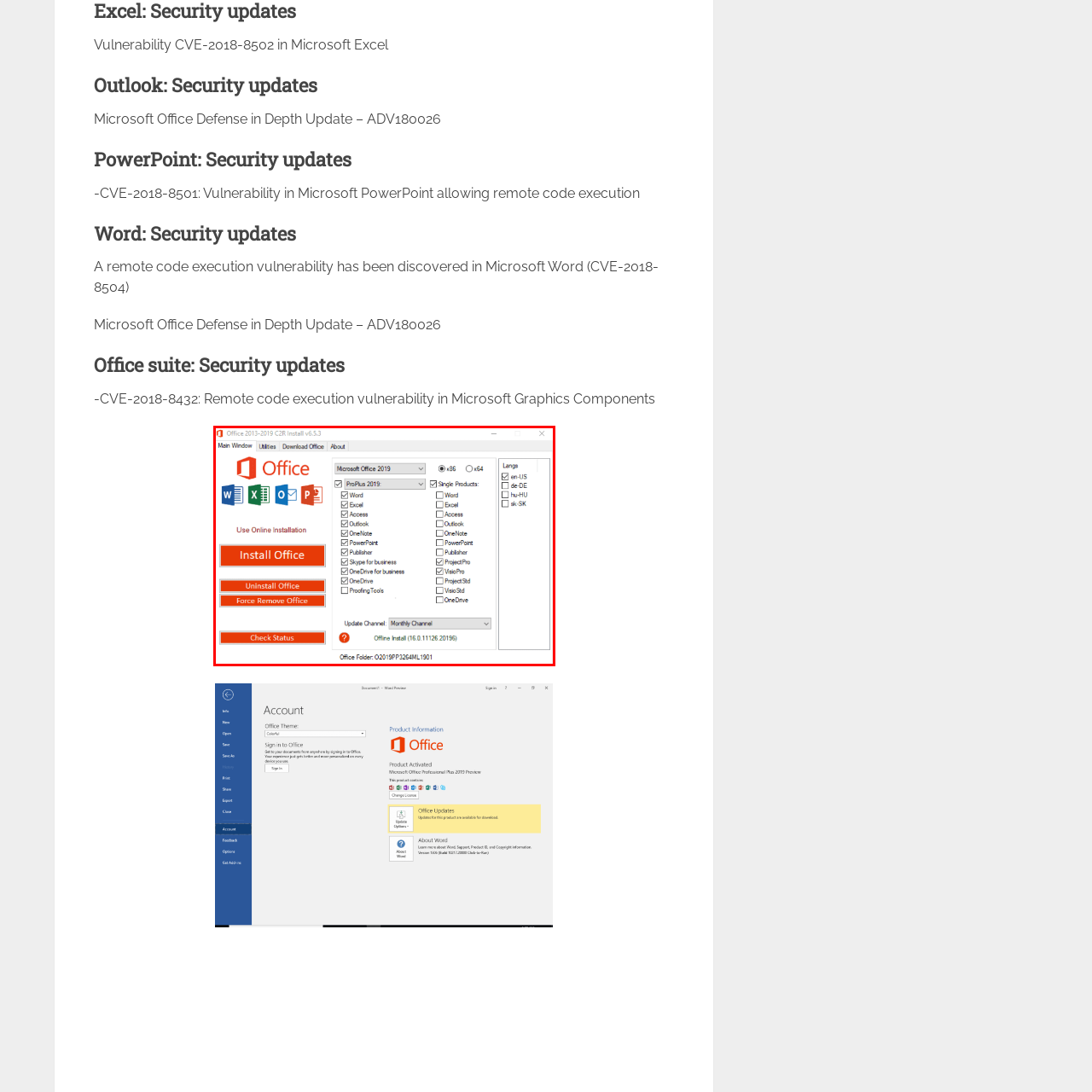Can users select single products for installation?
Review the image marked by the red bounding box and deliver a detailed response to the question.

The caption states that users can select single products for installation from a checkbox list, allowing them to choose which Office applications to install.